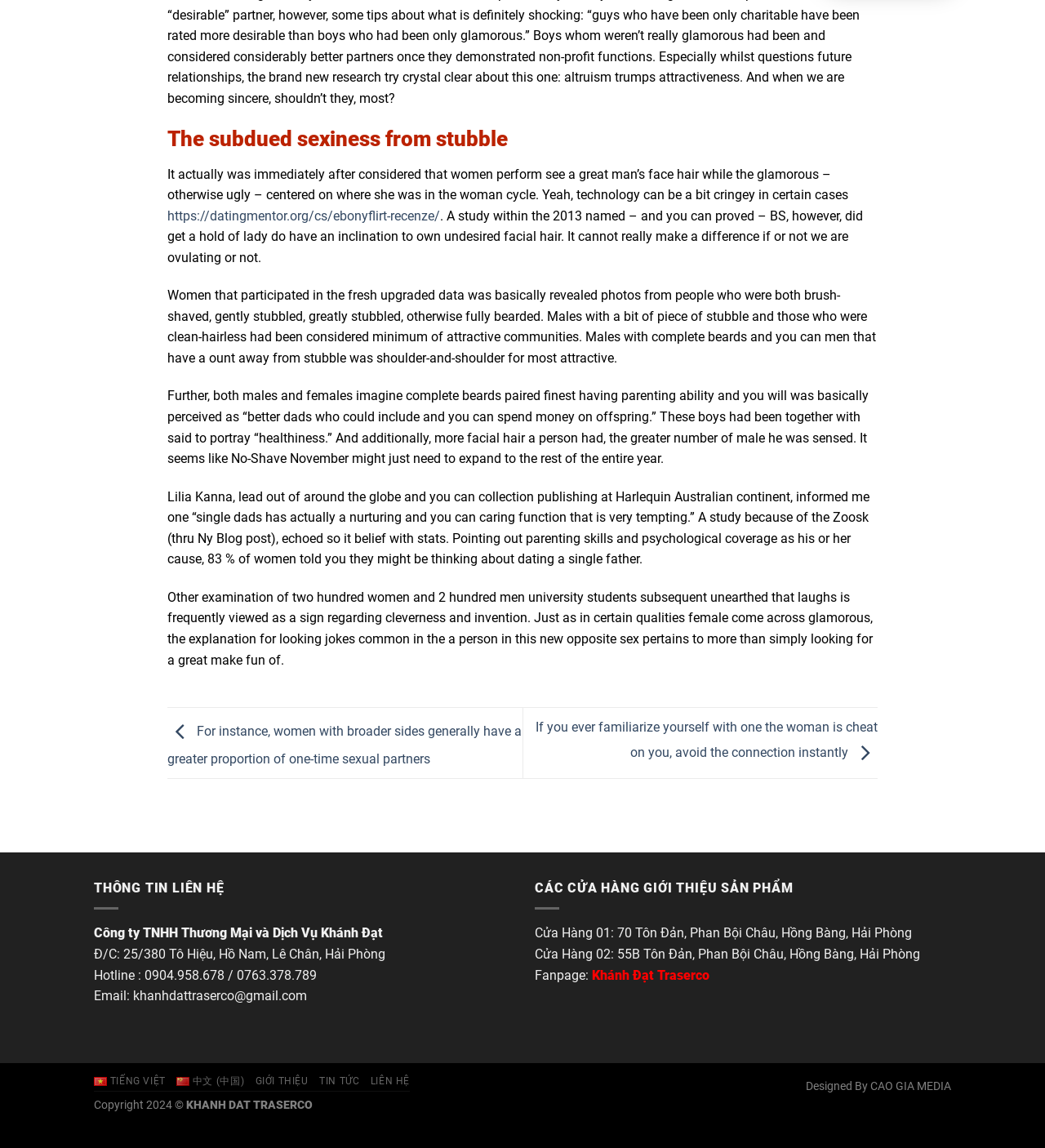Give the bounding box coordinates for the element described by: "LIÊN HỆ".

[0.355, 0.936, 0.392, 0.946]